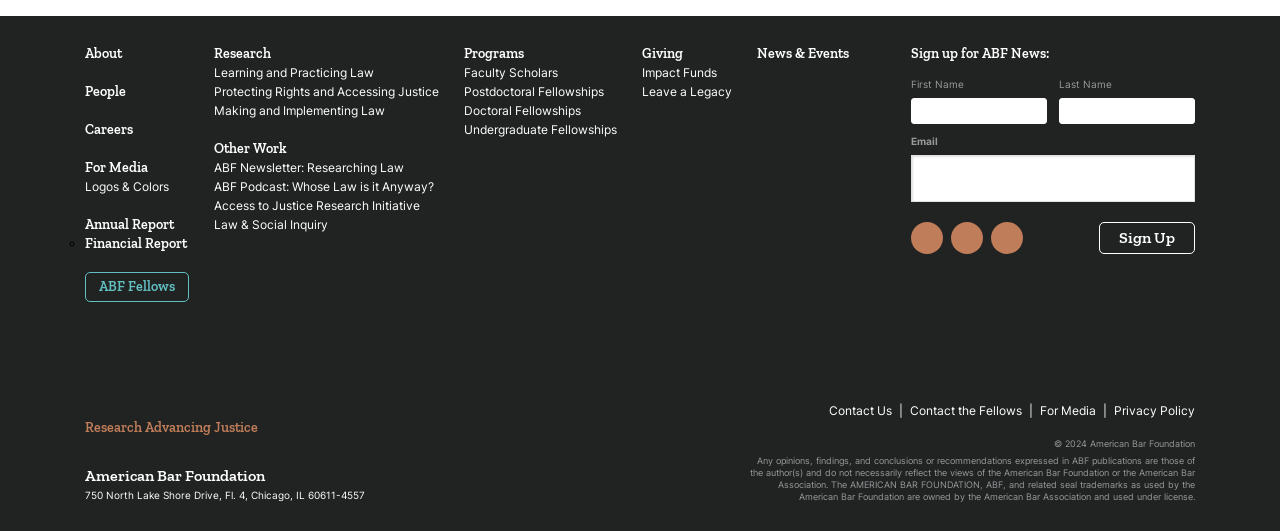Give the bounding box coordinates for this UI element: "Logos & Colors". The coordinates should be four float numbers between 0 and 1, arranged as [left, top, right, bottom].

[0.066, 0.337, 0.132, 0.366]